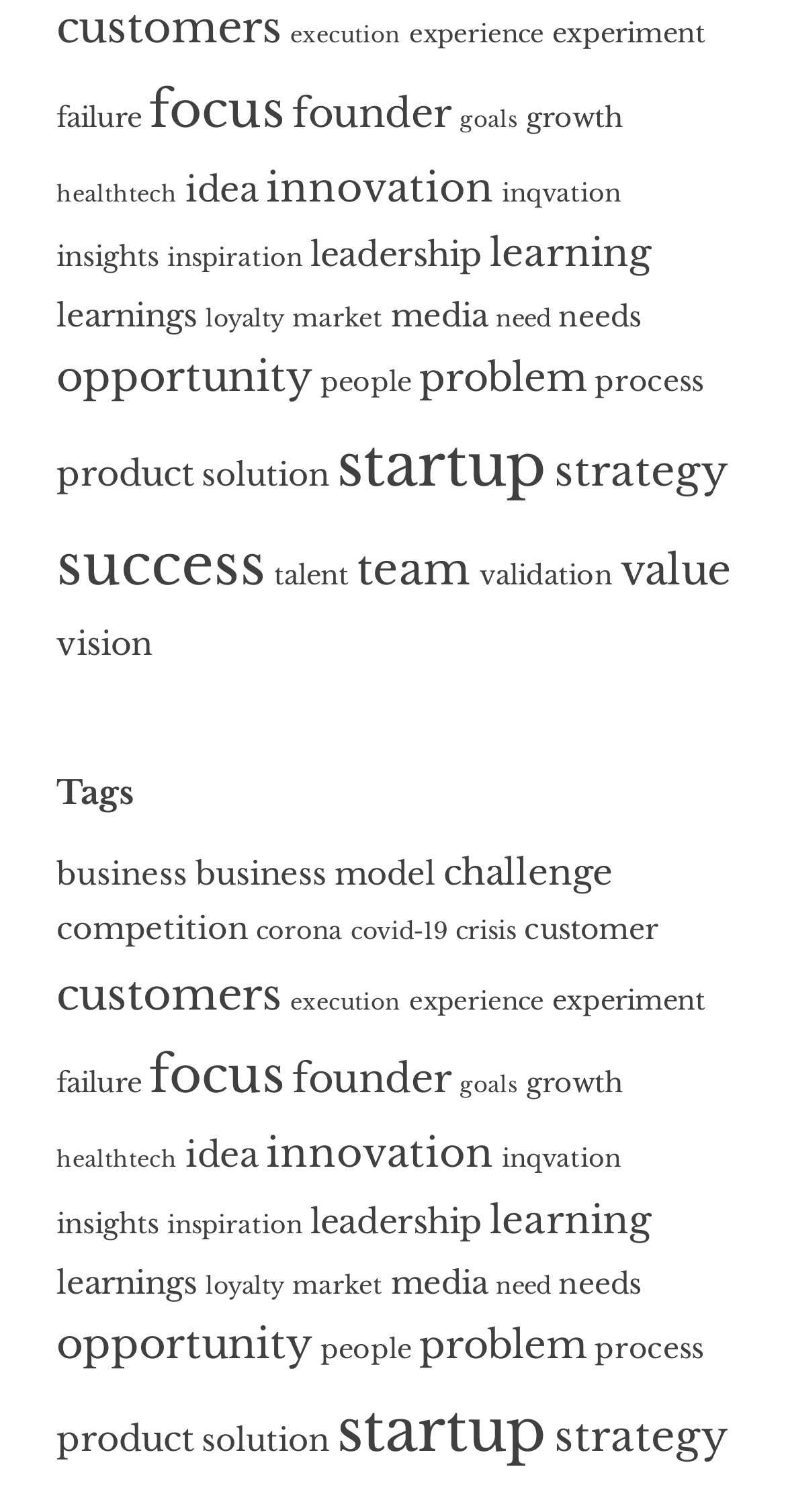Give a short answer to this question using one word or a phrase:
What is the most popular tag on this webpage?

startup